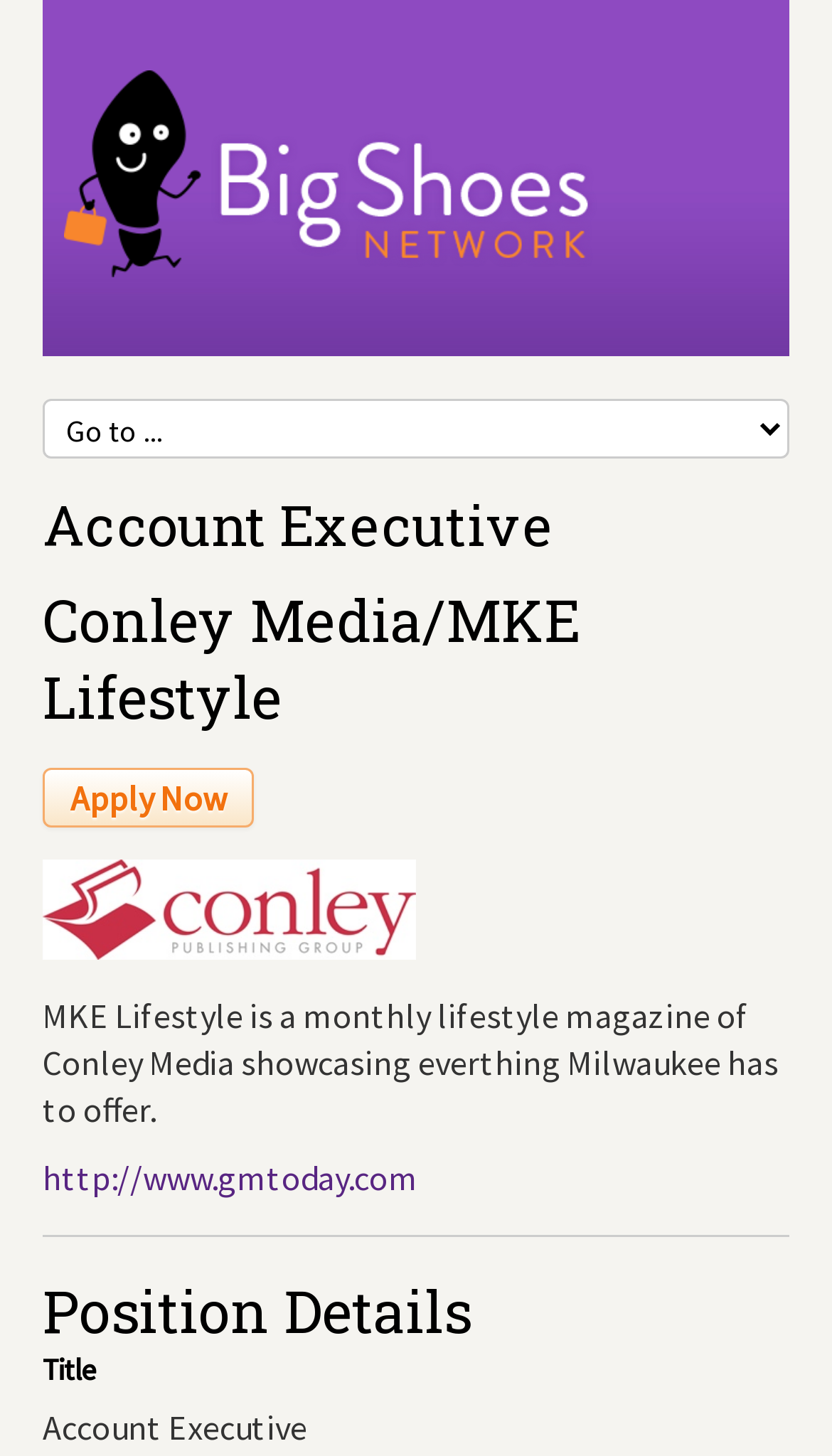What is the position being applied for?
Please use the image to provide an in-depth answer to the question.

I found the answer by looking at the heading element with the text 'Account Executive' and also the StaticText element with the text 'Title' and 'Account Executive'.